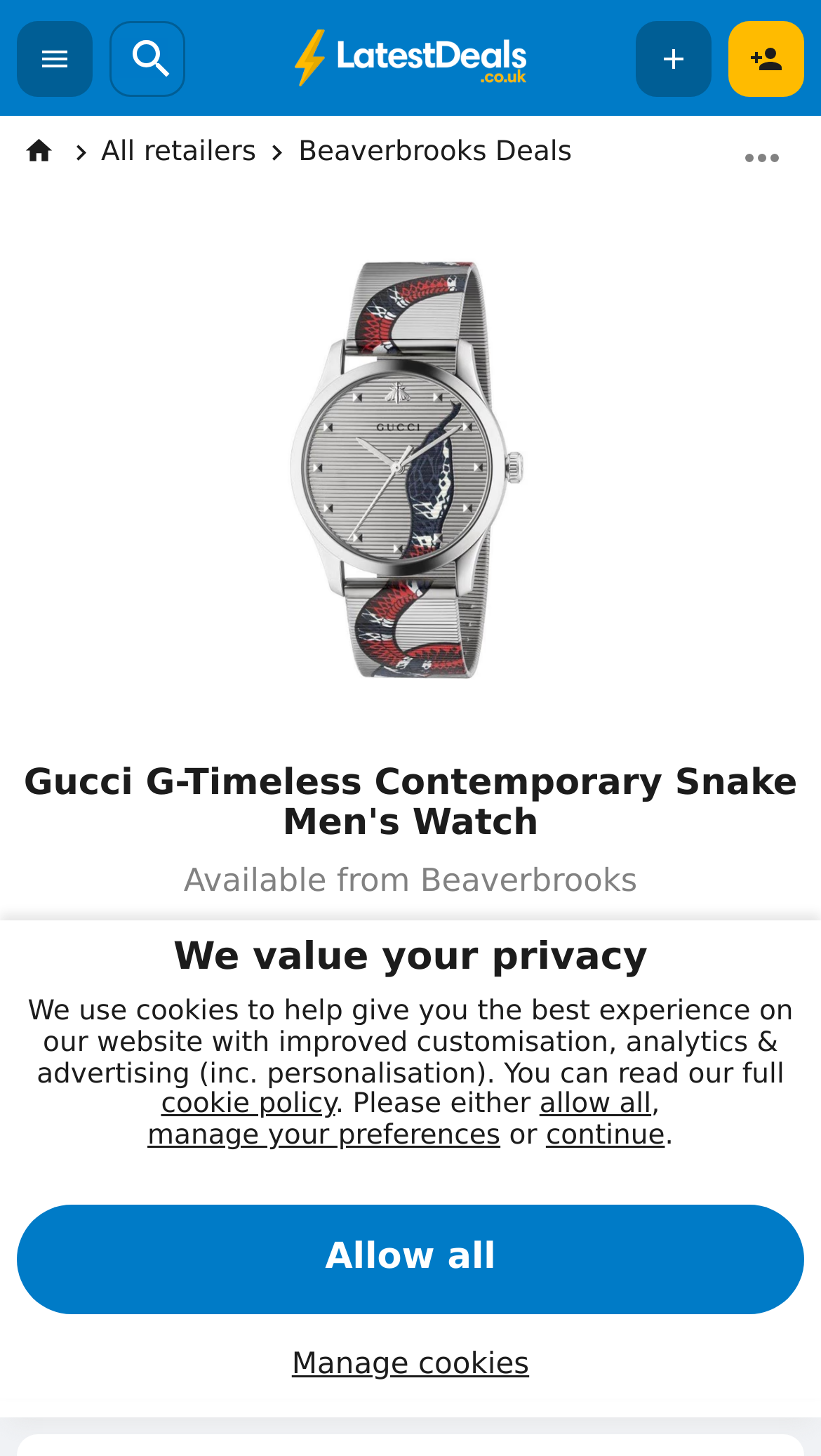Please identify the coordinates of the bounding box that should be clicked to fulfill this instruction: "View Gucci G-Timeless Contemporary Snake Men's Watch details".

[0.021, 0.14, 0.979, 0.502]